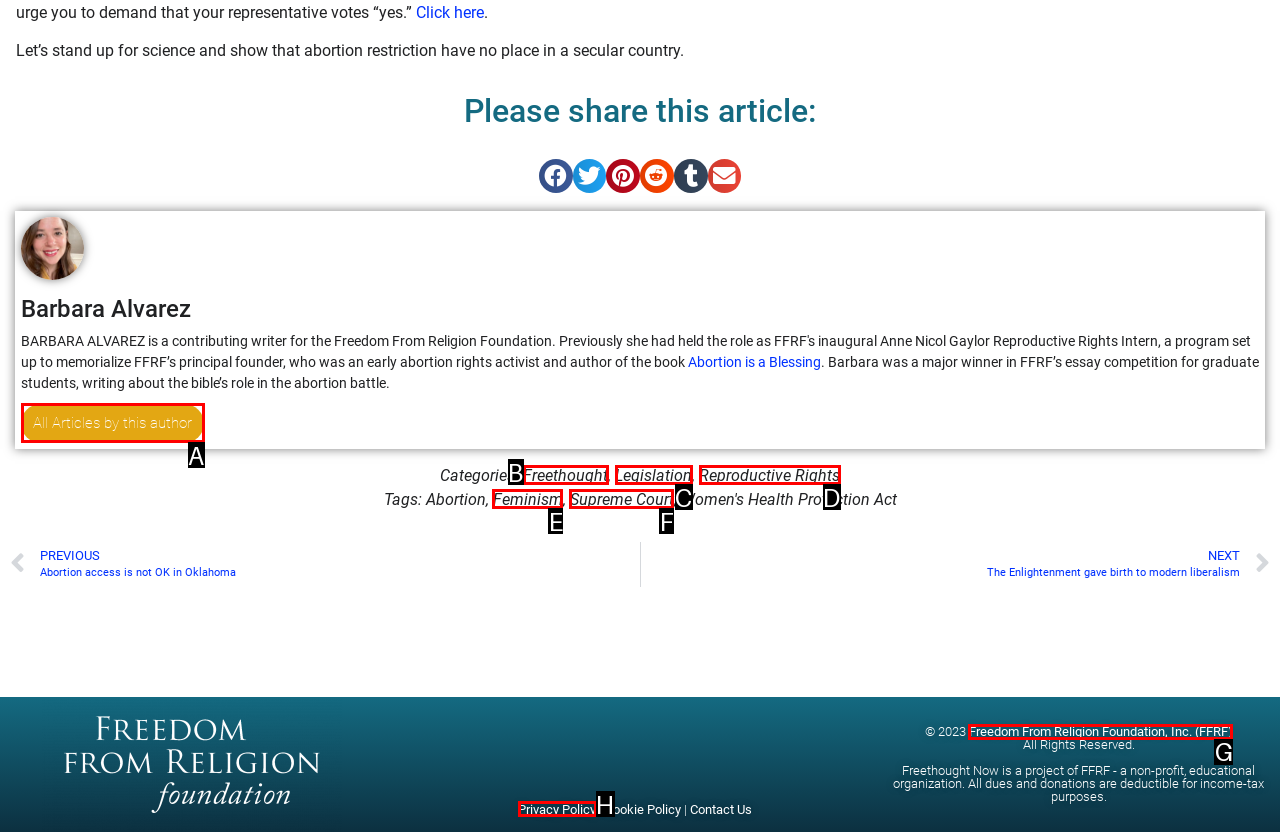Match the following description to a UI element: CBD Cosmetics1 product
Provide the letter of the matching option directly.

None